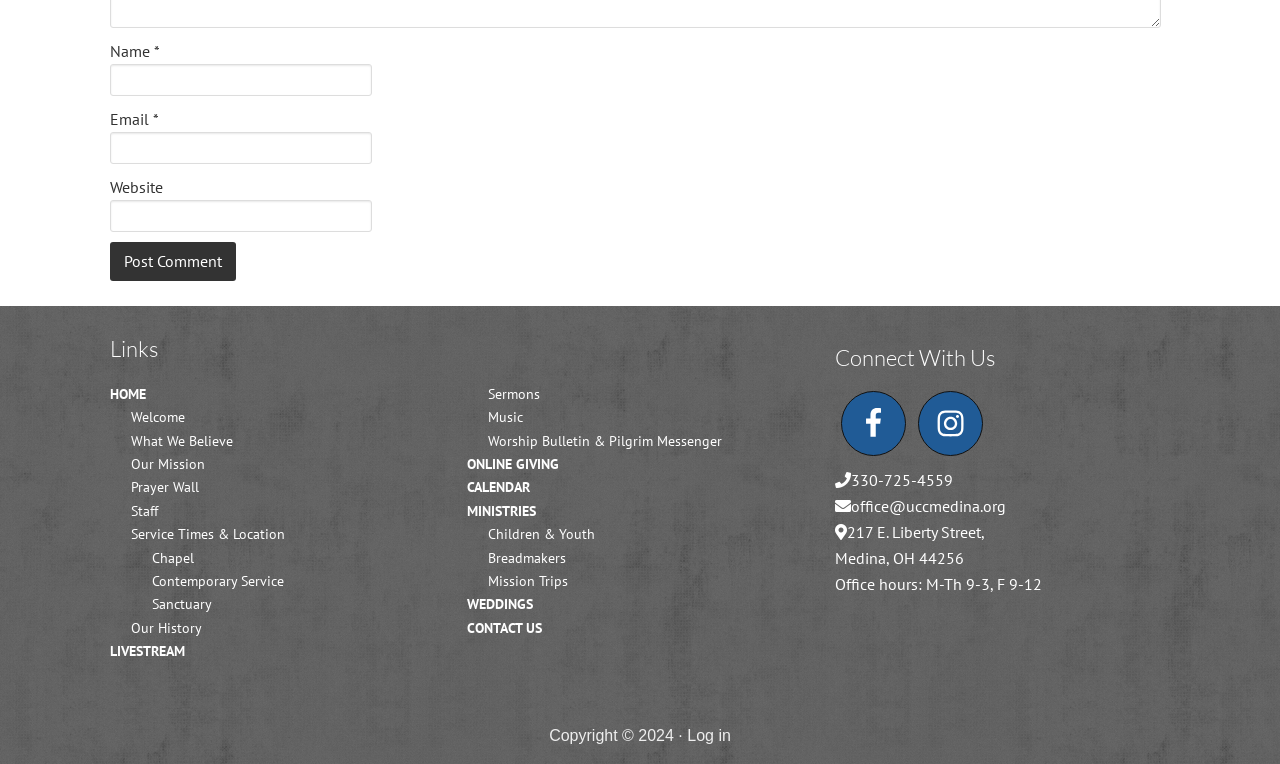Identify the bounding box coordinates of the clickable region to carry out the given instruction: "Visit NazcaTech website".

None